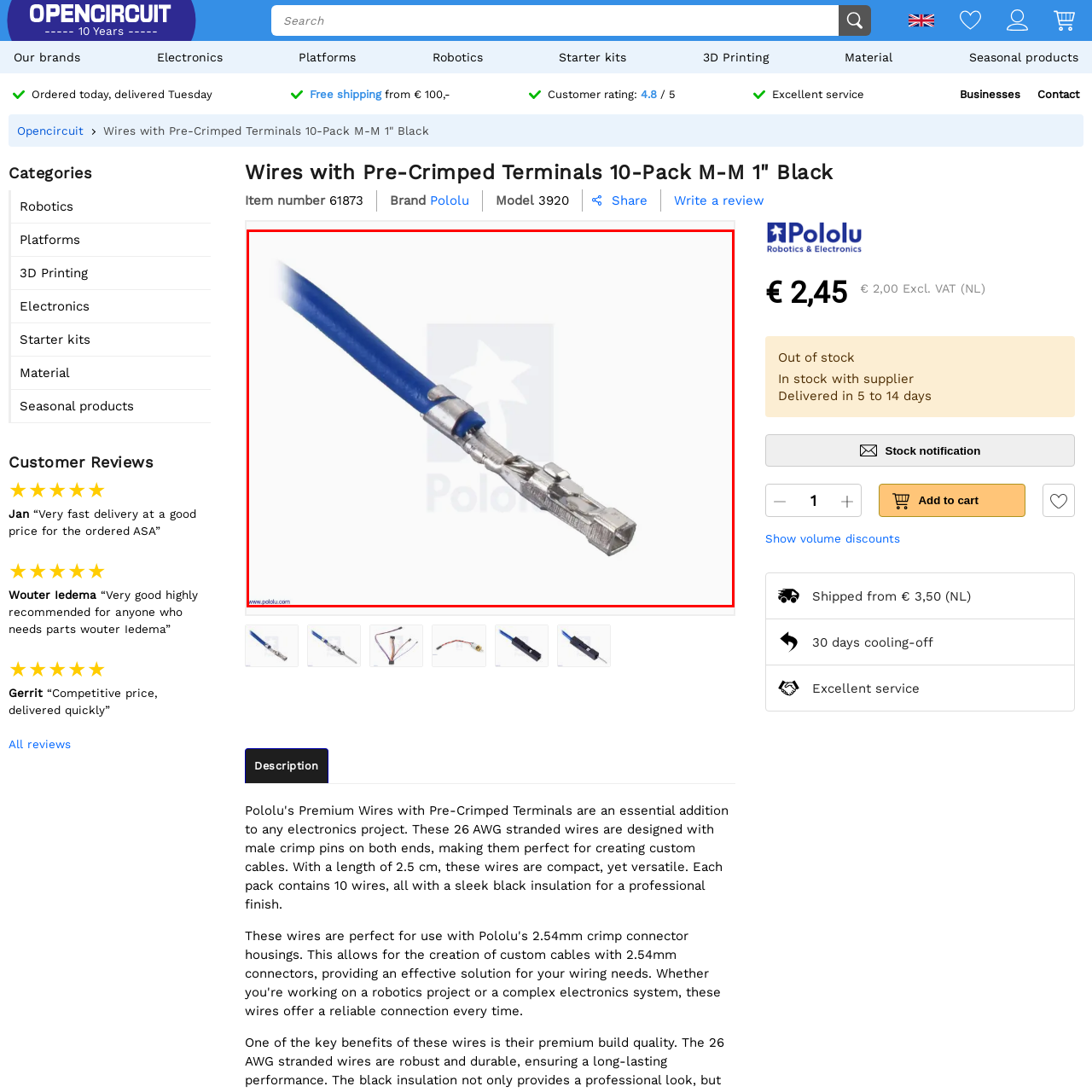Focus on the portion of the image highlighted in red and deliver a detailed explanation for the following question: What is the logo in the background?

The background of the image features the Pololu logo, which adds context to the product's branding and helps customers identify the product as part of the 'Wires with Pre-Crimped Terminals 10-Pack M-M 1' Black' product by Pololu.